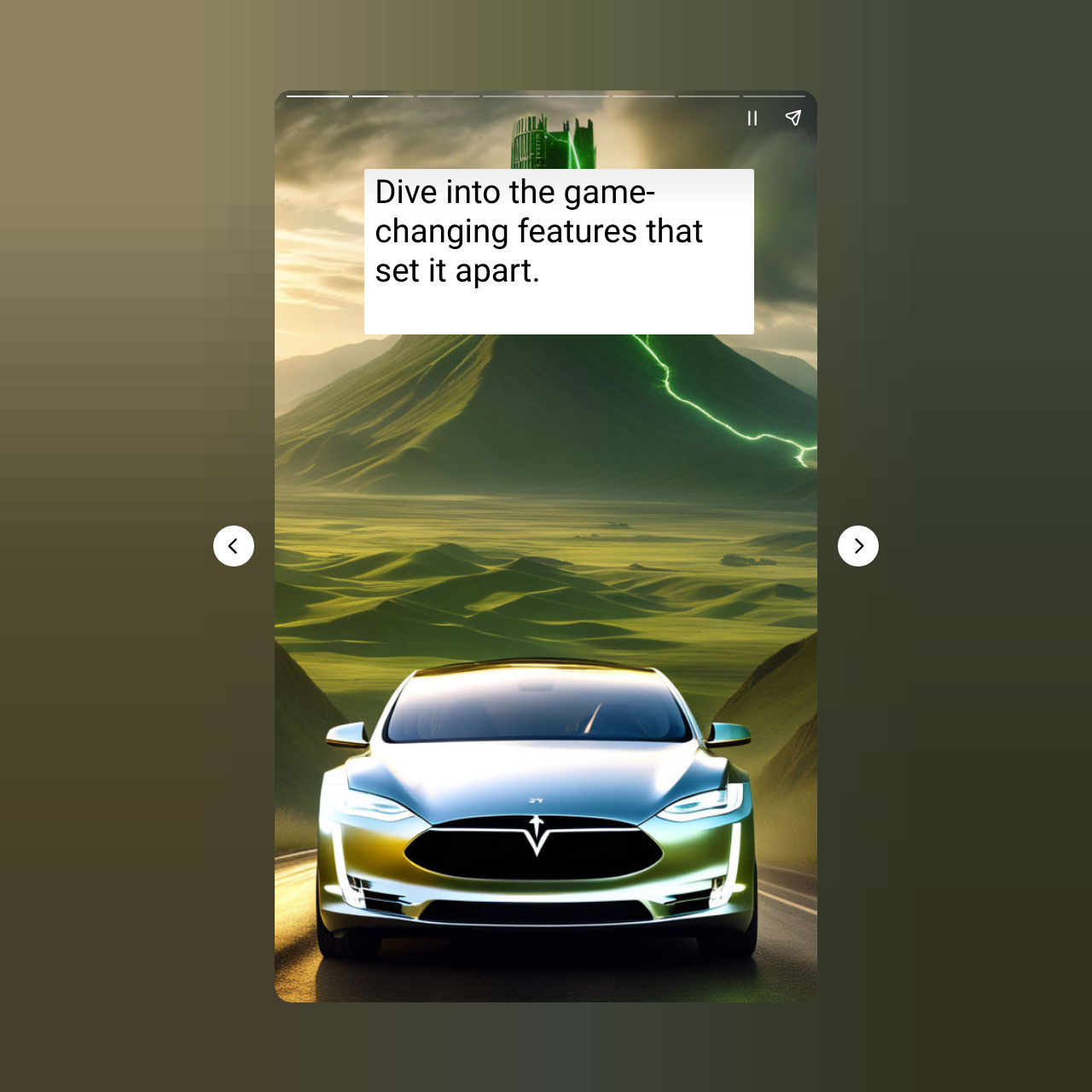Given the element description aria-label="Next page", specify the bounding box coordinates of the corresponding UI element in the format (top-left x, top-left y, bottom-right x, bottom-right y). All values must be between 0 and 1.

[0.767, 0.481, 0.805, 0.519]